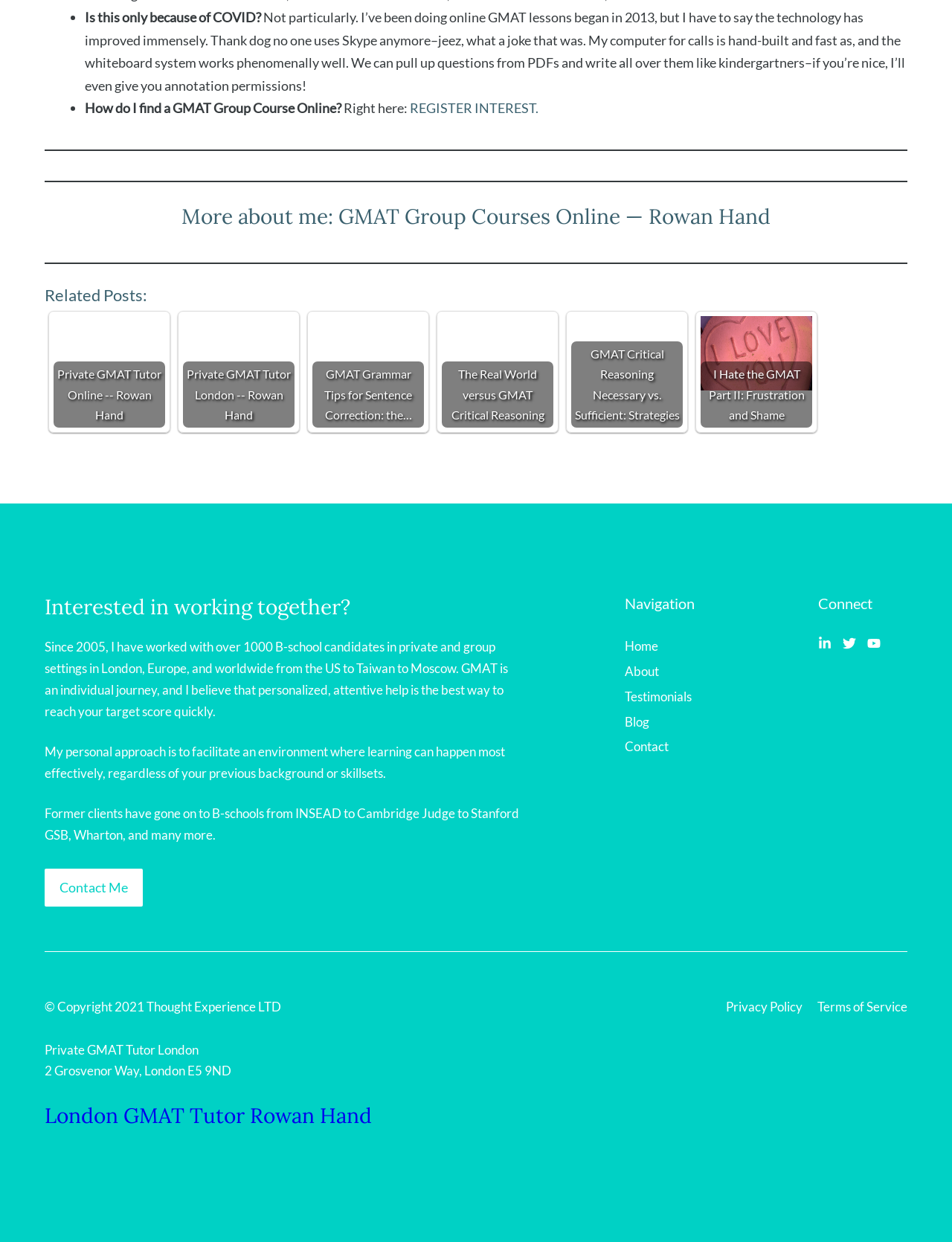Determine the bounding box coordinates for the UI element with the following description: "Privacy Policy". The coordinates should be four float numbers between 0 and 1, represented as [left, top, right, bottom].

[0.762, 0.802, 0.843, 0.82]